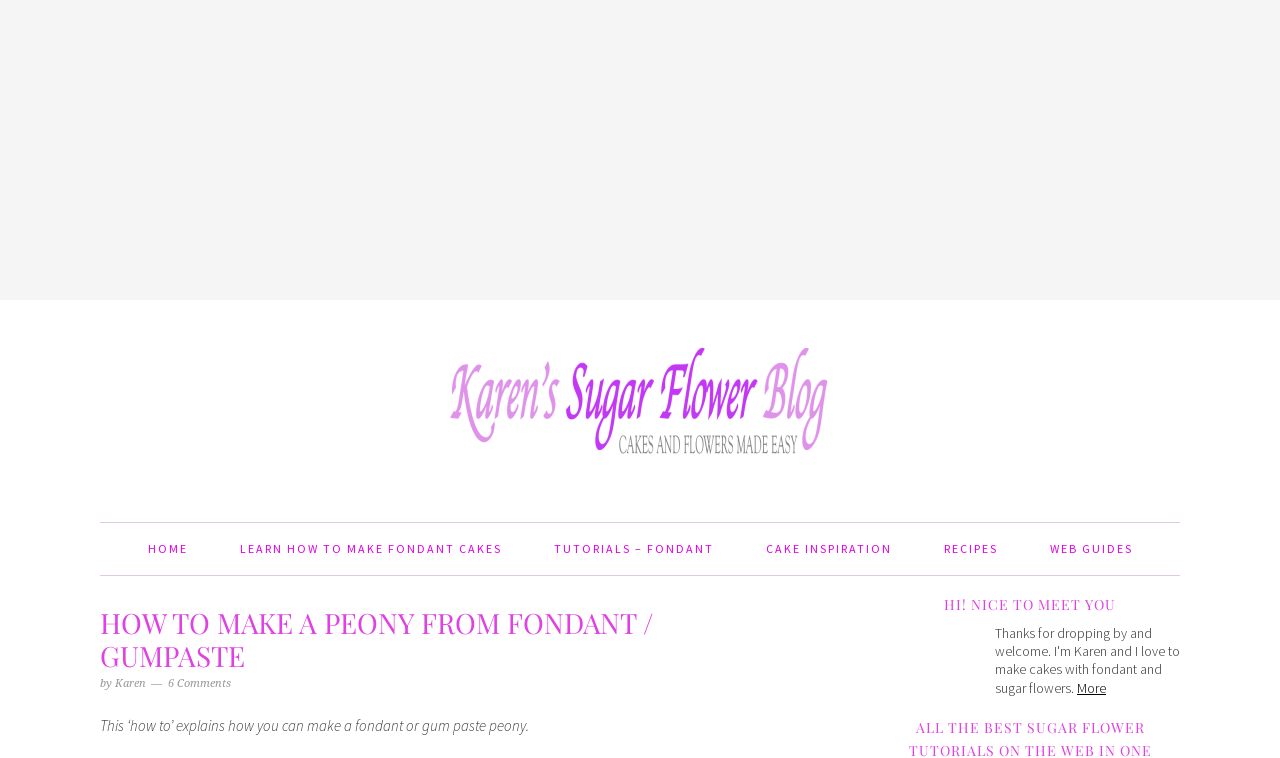What is the name of the blog?
Please provide a detailed and comprehensive answer to the question.

The name of the blog is mentioned at the top of the webpage, where it says 'KAREN'S SUGAR FLOWER BLOG'.